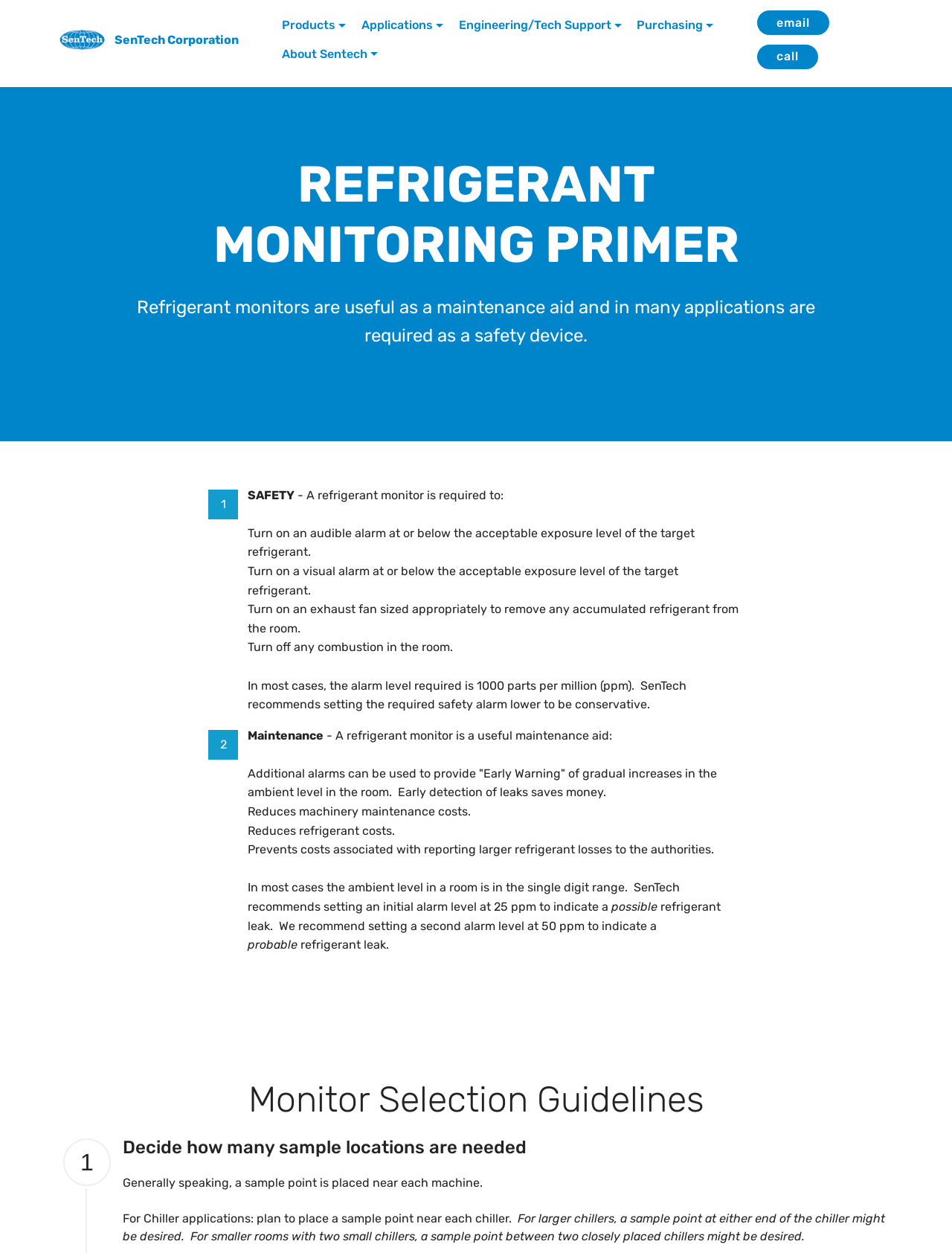Find the bounding box coordinates for the area you need to click to carry out the instruction: "View Refrigerant Monitoring Primer". The coordinates should be four float numbers between 0 and 1, indicated as [left, top, right, bottom].

[0.141, 0.123, 0.859, 0.229]